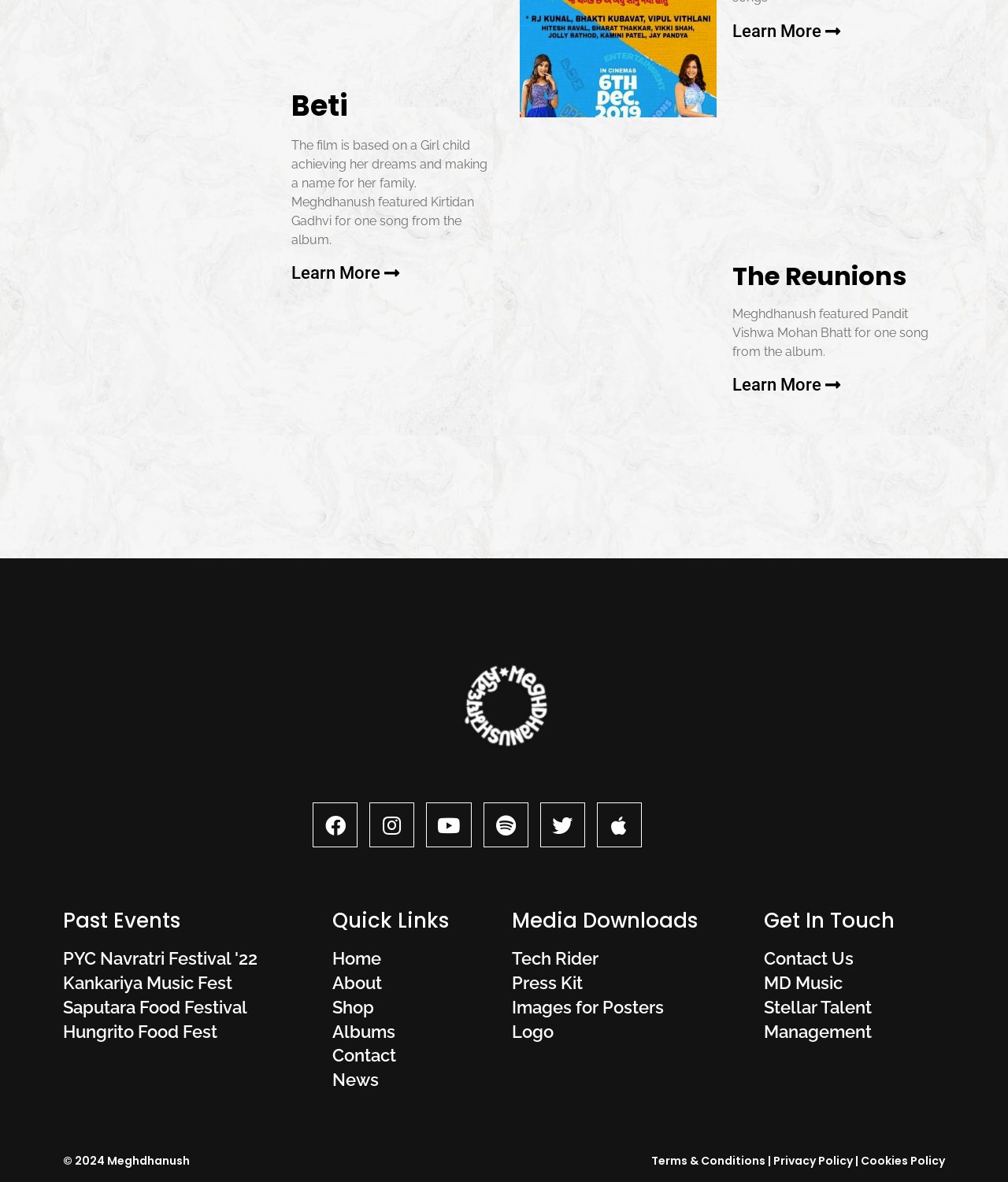What is the name of the music festival mentioned on the webpage?
Provide a detailed and extensive answer to the question.

The webpage has a section 'Past Events' which lists three music festivals, and 'Kankariya Music Fest' is one of them.